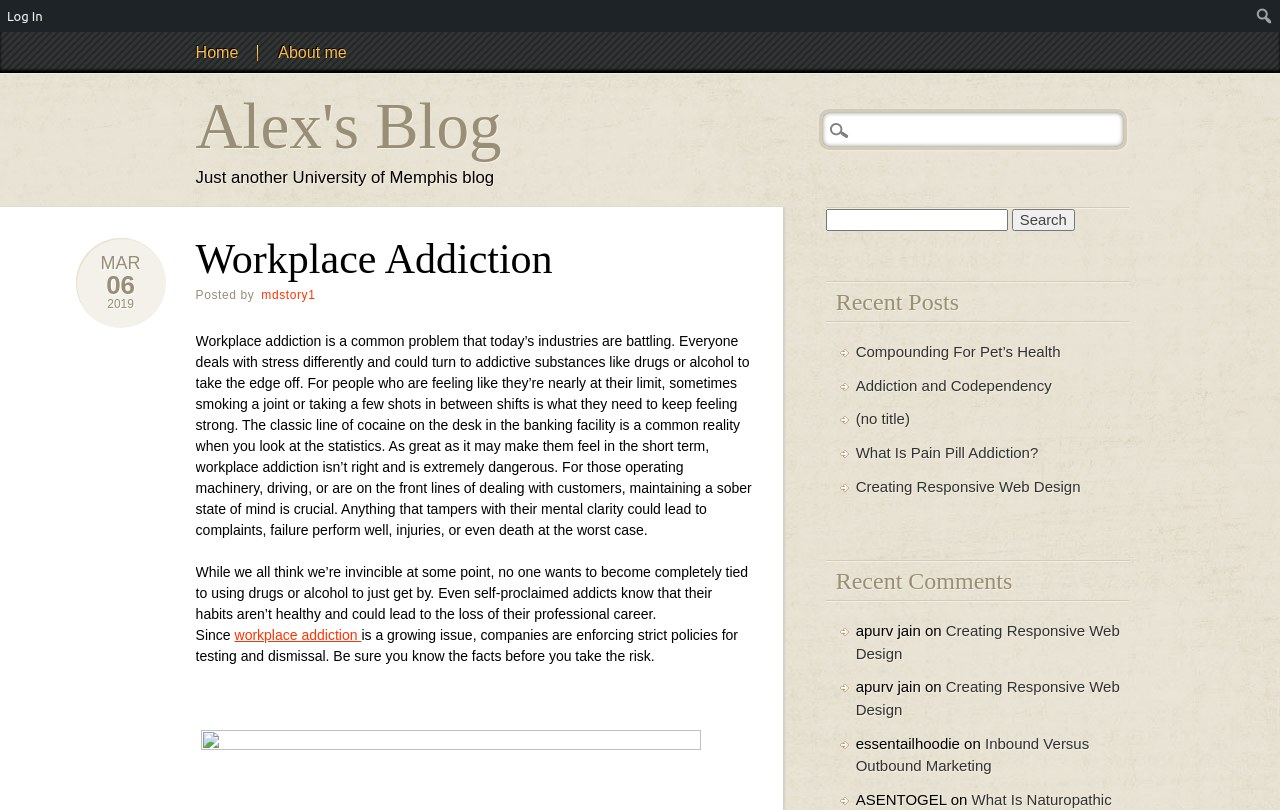Can you pinpoint the bounding box coordinates for the clickable element required for this instruction: "Search for a blog post"? The coordinates should be four float numbers between 0 and 1, i.e., [left, top, right, bottom].

[0.64, 0.135, 0.88, 0.185]